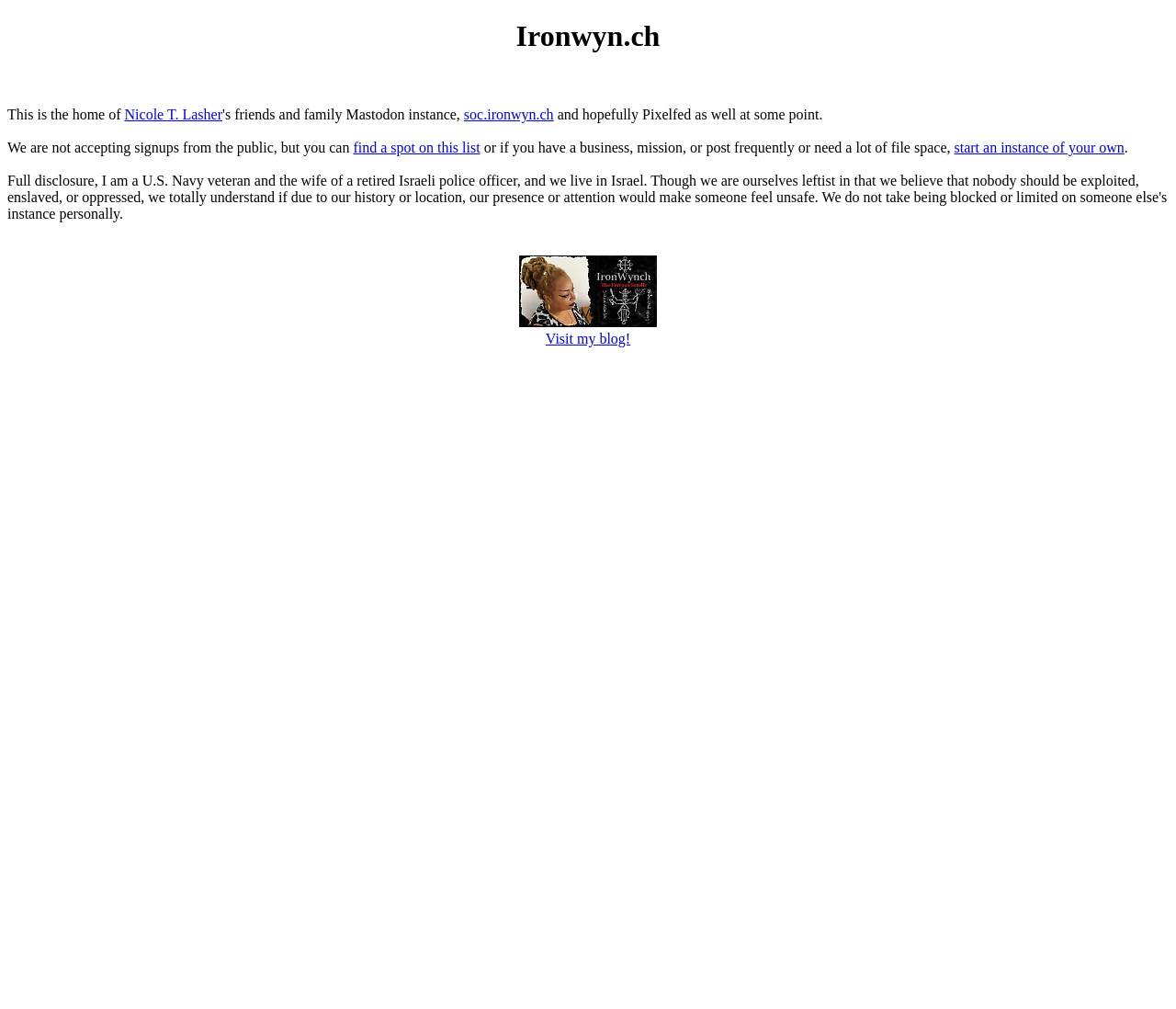Generate an in-depth caption that captures all aspects of the webpage.

The webpage is a community platform managed by Nicole T. Lasher, as indicated by the title "Federated community managed by Nicole T. Lasher". 

At the top of the page, there is a heading "Ironwyn.ch" which is centered and takes up most of the width. Below the heading, there is a brief introduction that reads "This is the home of Nicole T. Lasher" followed by a link to "soc.ironwyn.ch". The introduction and the link are positioned side by side, with the link located to the right of the introduction. 

Further down, there is a paragraph of text that explains the community's policy on signups. The text is divided into three parts, with two links in between. The first part of the text reads "We are not accepting signups from the public, but you can". The link "find a spot on this list" is positioned to the right of this text. The second part of the text reads "or if you have a business, mission, or post frequently or need a lot of file space," and is located to the right of the link. The third part of the text is a link that reads "start an instance of your own". 

On the right side of the page, there is an image of the "IronWynch Logo" with a link to it. Below the logo, there is another link that reads "Visit my blog!".